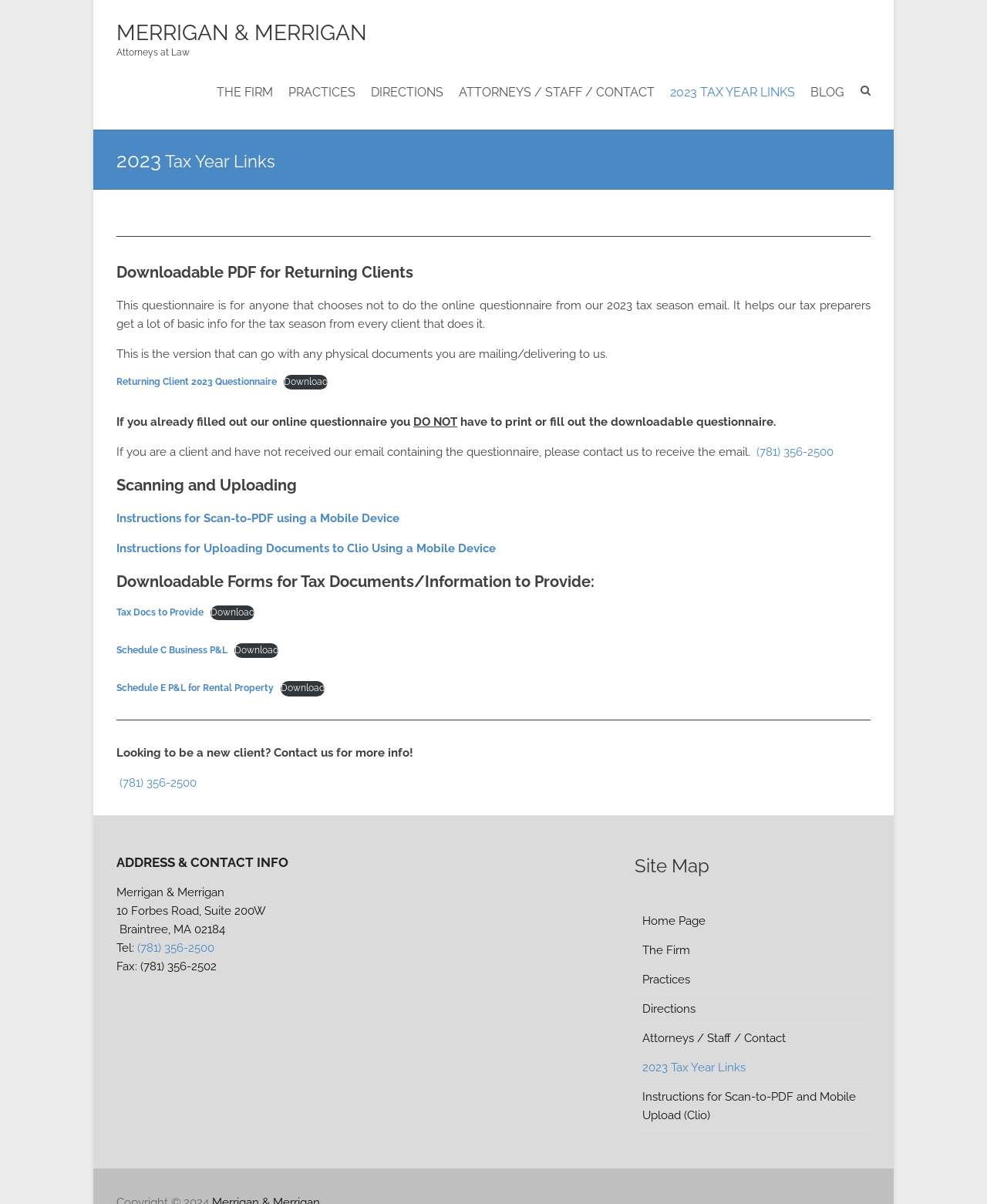Determine the bounding box coordinates of the region I should click to achieve the following instruction: "View the 'ADDRESS & CONTACT INFO'". Ensure the bounding box coordinates are four float numbers between 0 and 1, i.e., [left, top, right, bottom].

[0.118, 0.709, 0.357, 0.734]